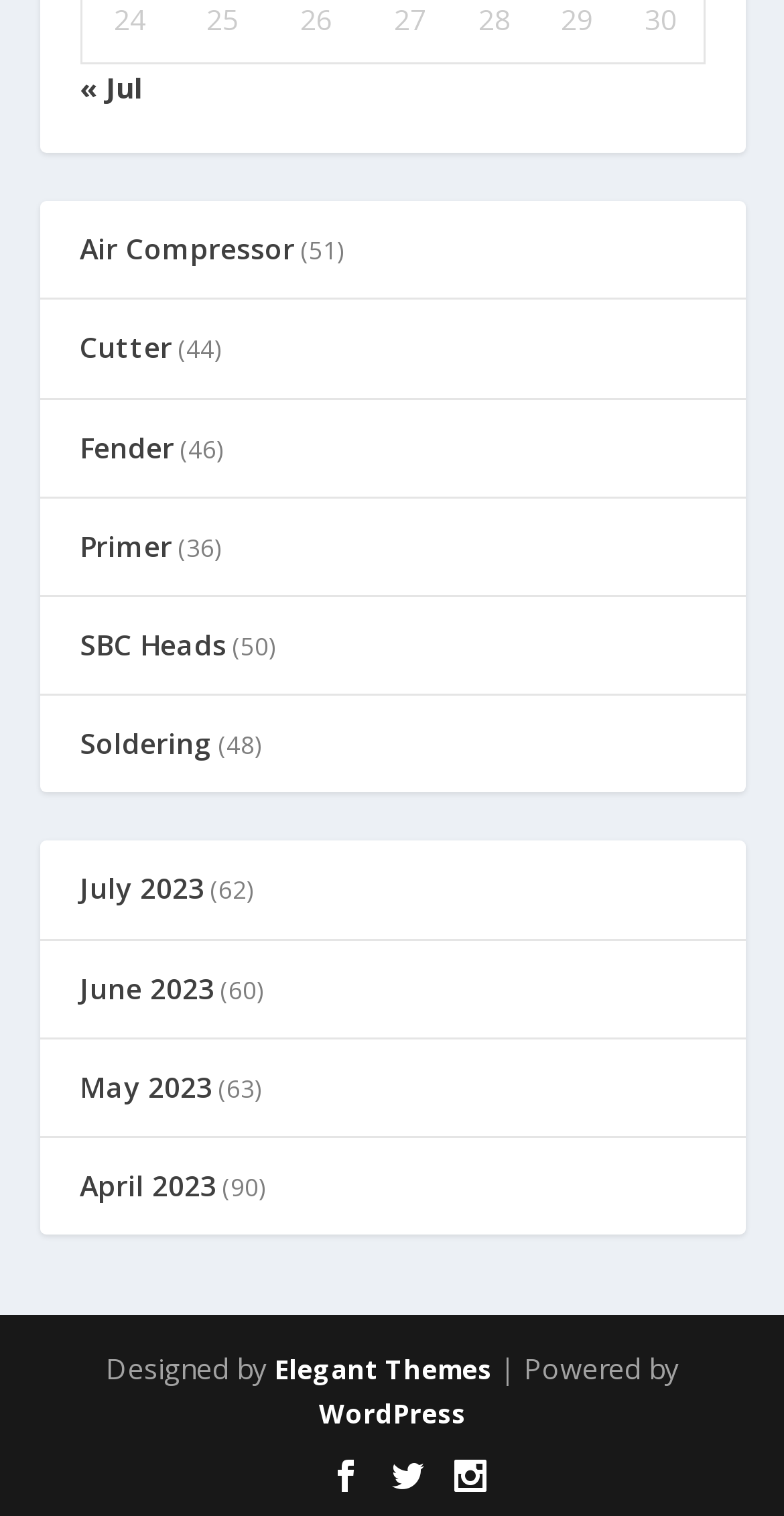Indicate the bounding box coordinates of the element that needs to be clicked to satisfy the following instruction: "Go to Air Compressor page". The coordinates should be four float numbers between 0 and 1, i.e., [left, top, right, bottom].

[0.101, 0.152, 0.376, 0.177]